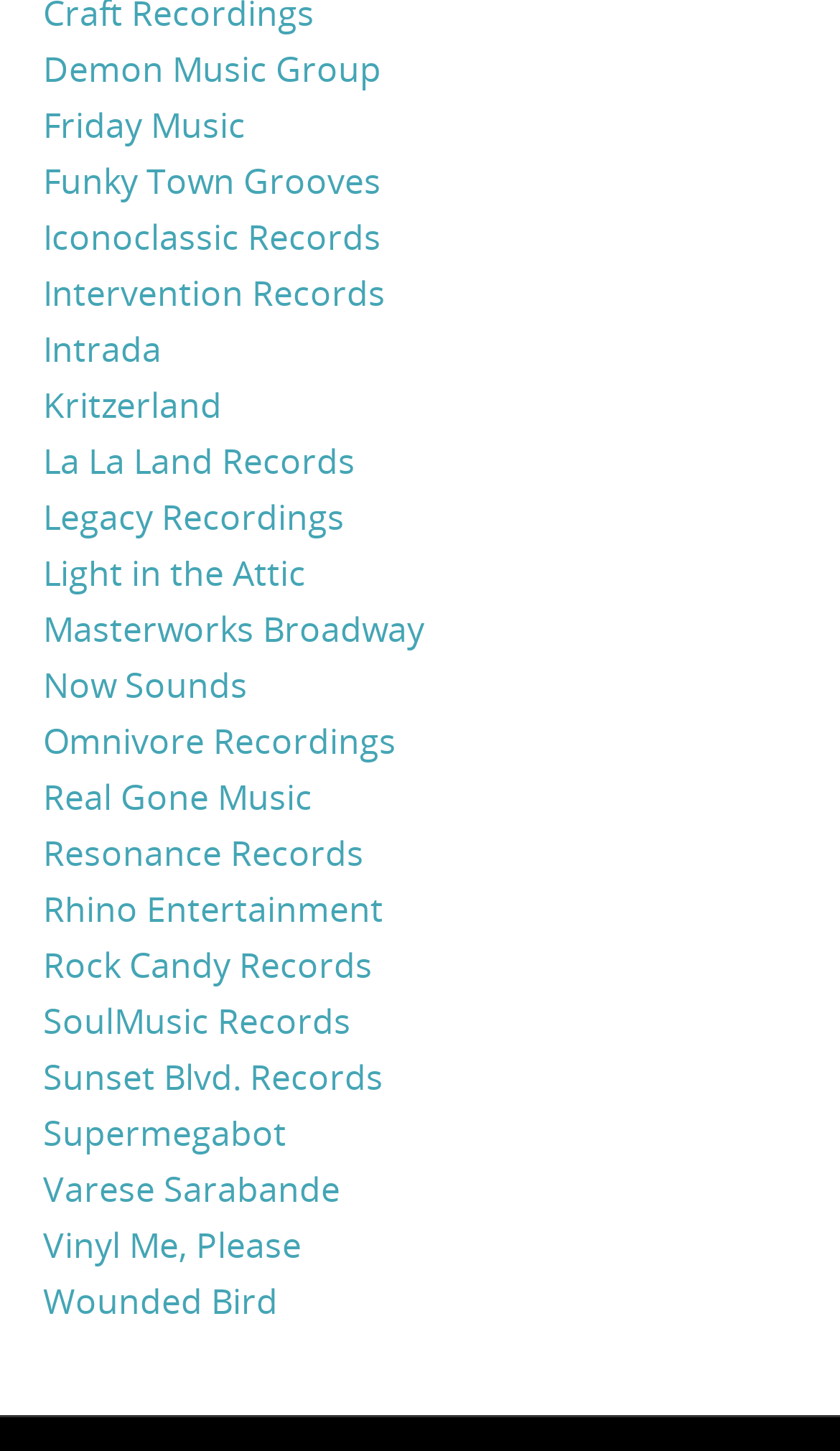What is the first record label listed?
Provide a well-explained and detailed answer to the question.

I looked at the topmost link on the webpage and found that it is 'Demon Music Group'.